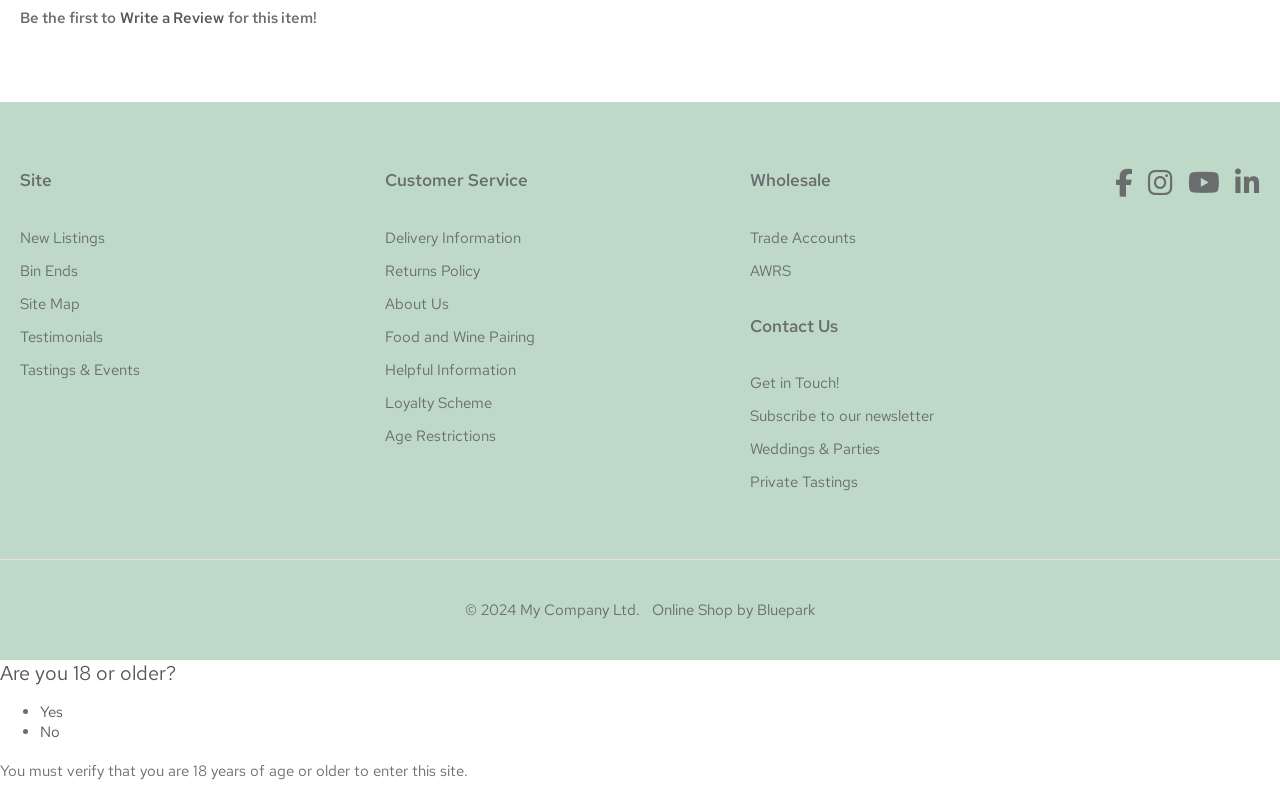Determine the bounding box coordinates (top-left x, top-left y, bottom-right x, bottom-right y) of the UI element described in the following text: Get in Touch!

[0.586, 0.475, 0.655, 0.501]